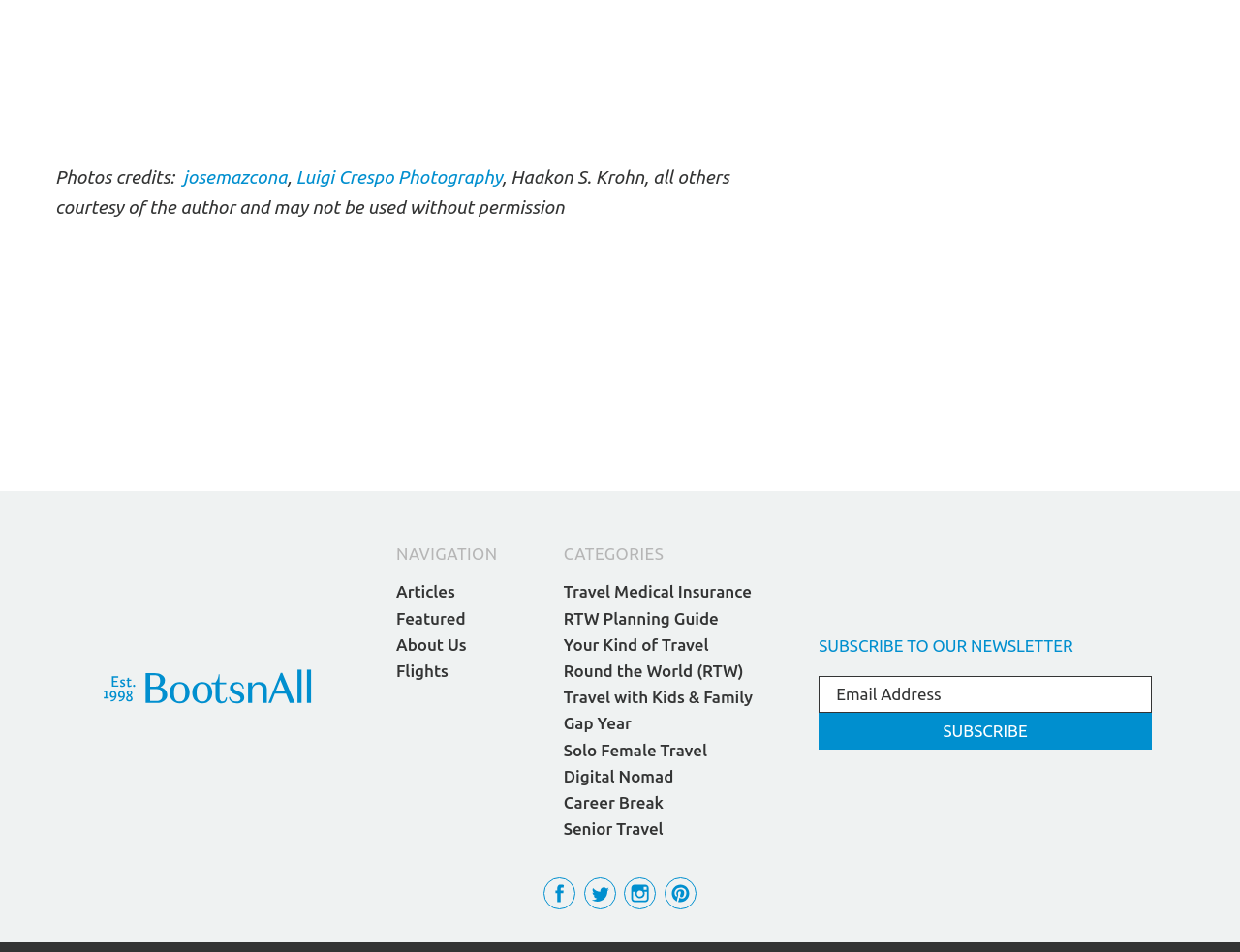What is the navigation section divided into?
Please provide a single word or phrase as your answer based on the screenshot.

Articles, Featured, About Us, Flights